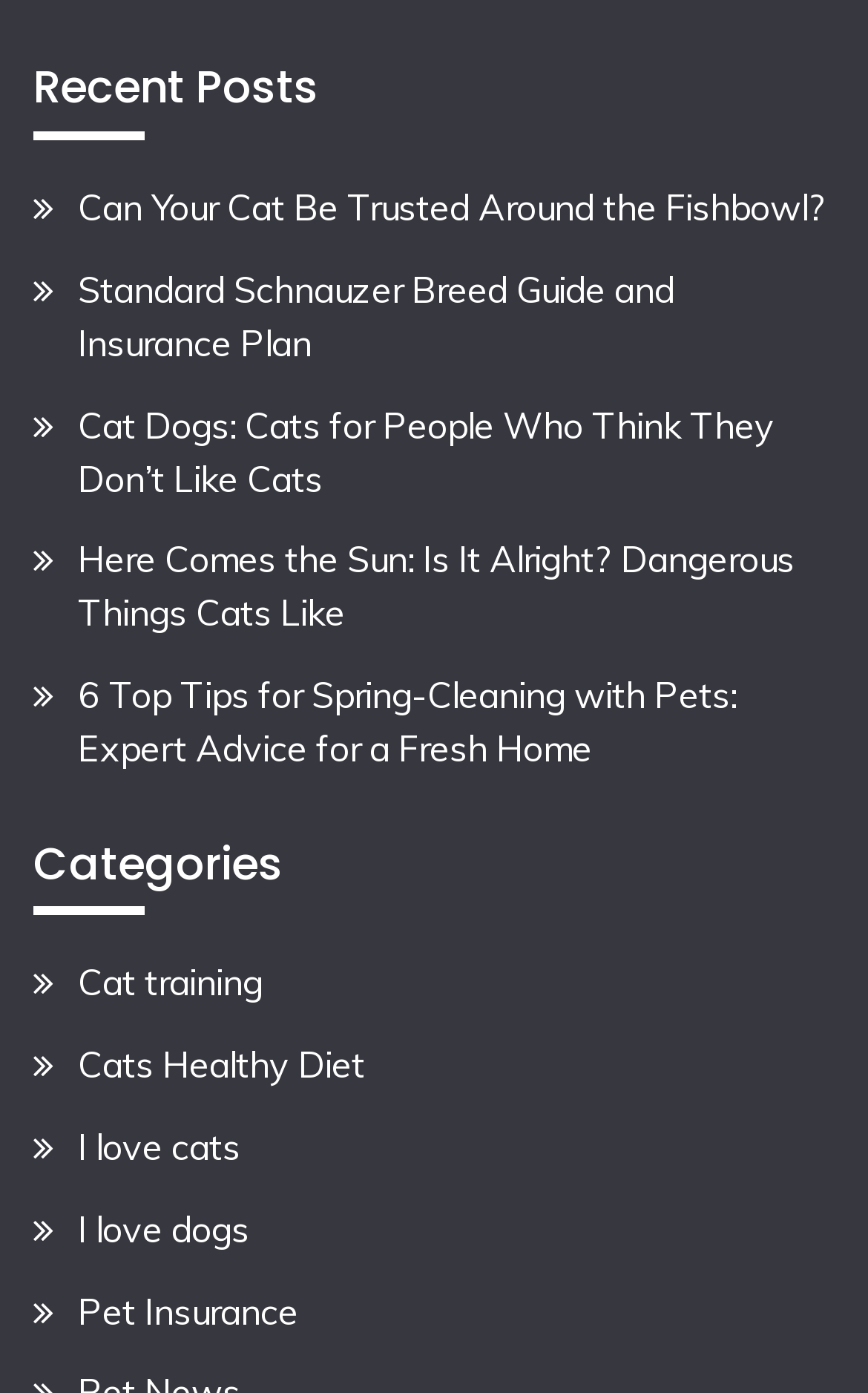What is the first post title?
From the image, respond using a single word or phrase.

Can Your Cat Be Trusted Around the Fishbowl?